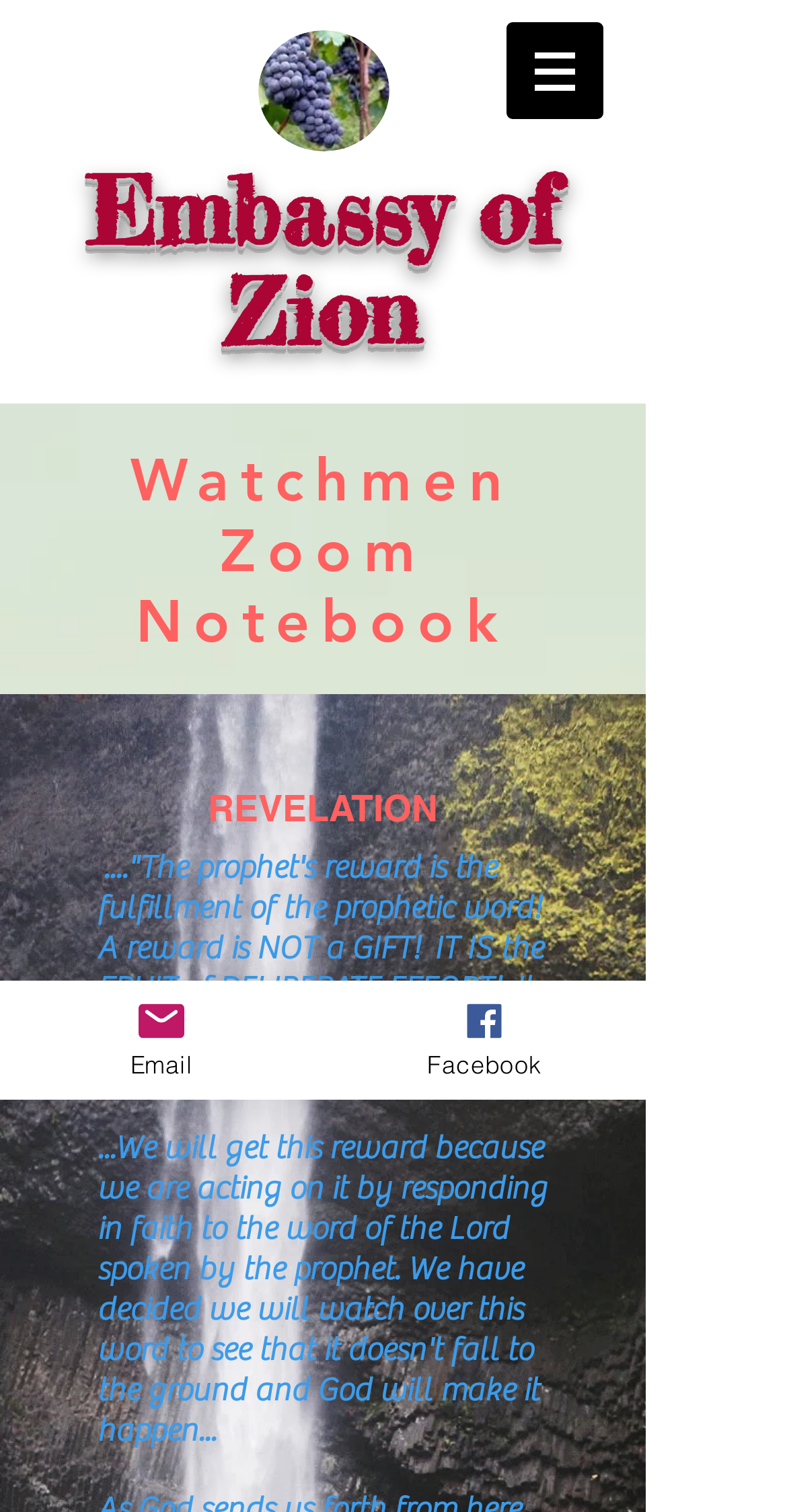Please locate and retrieve the main header text of the webpage.

Embassy of Zion